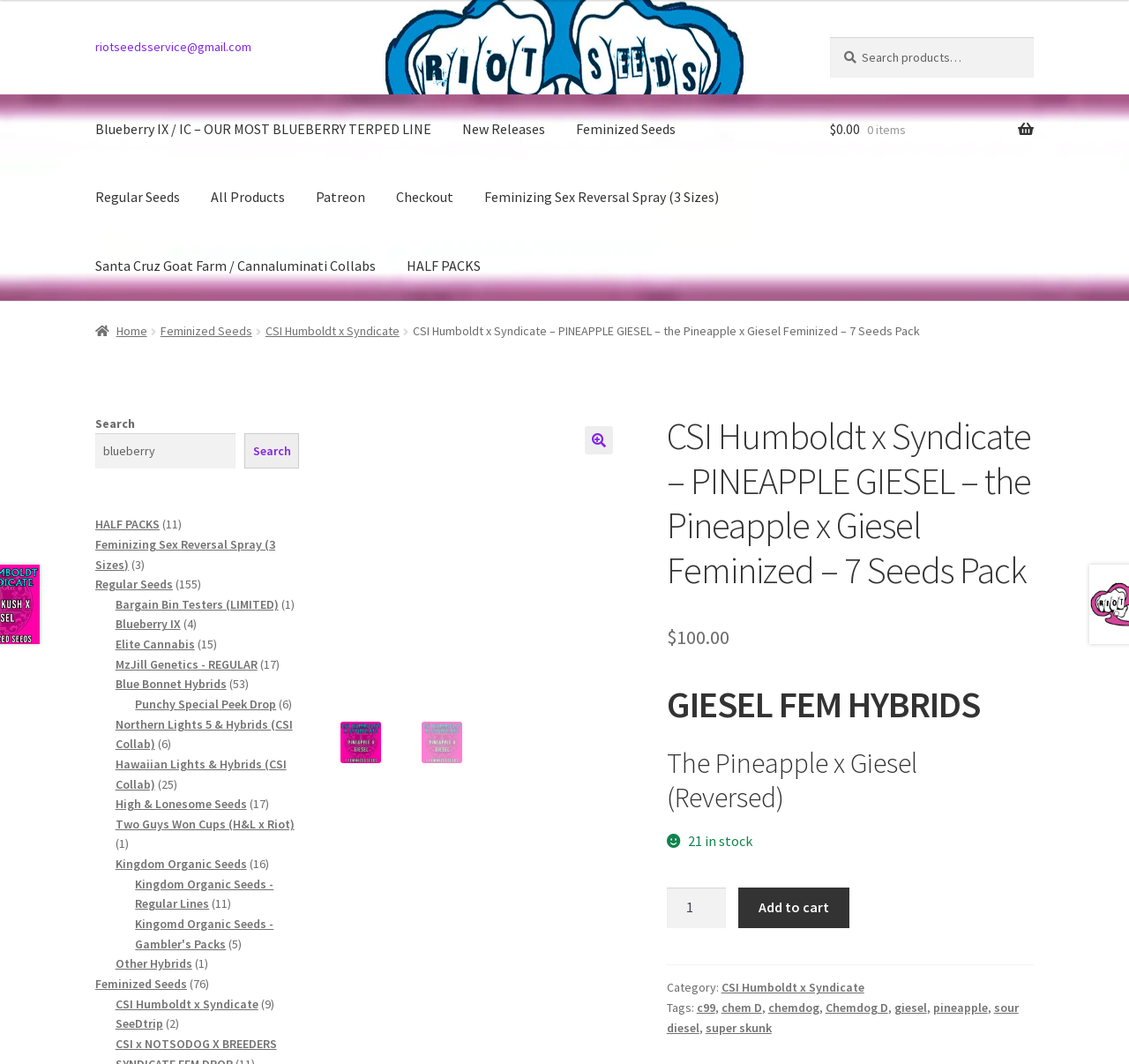Please find and generate the text of the main header of the webpage.

CSI Humboldt x Syndicate – PINEAPPLE GIESEL – the Pineapple x Giesel Feminized – 7 Seeds Pack